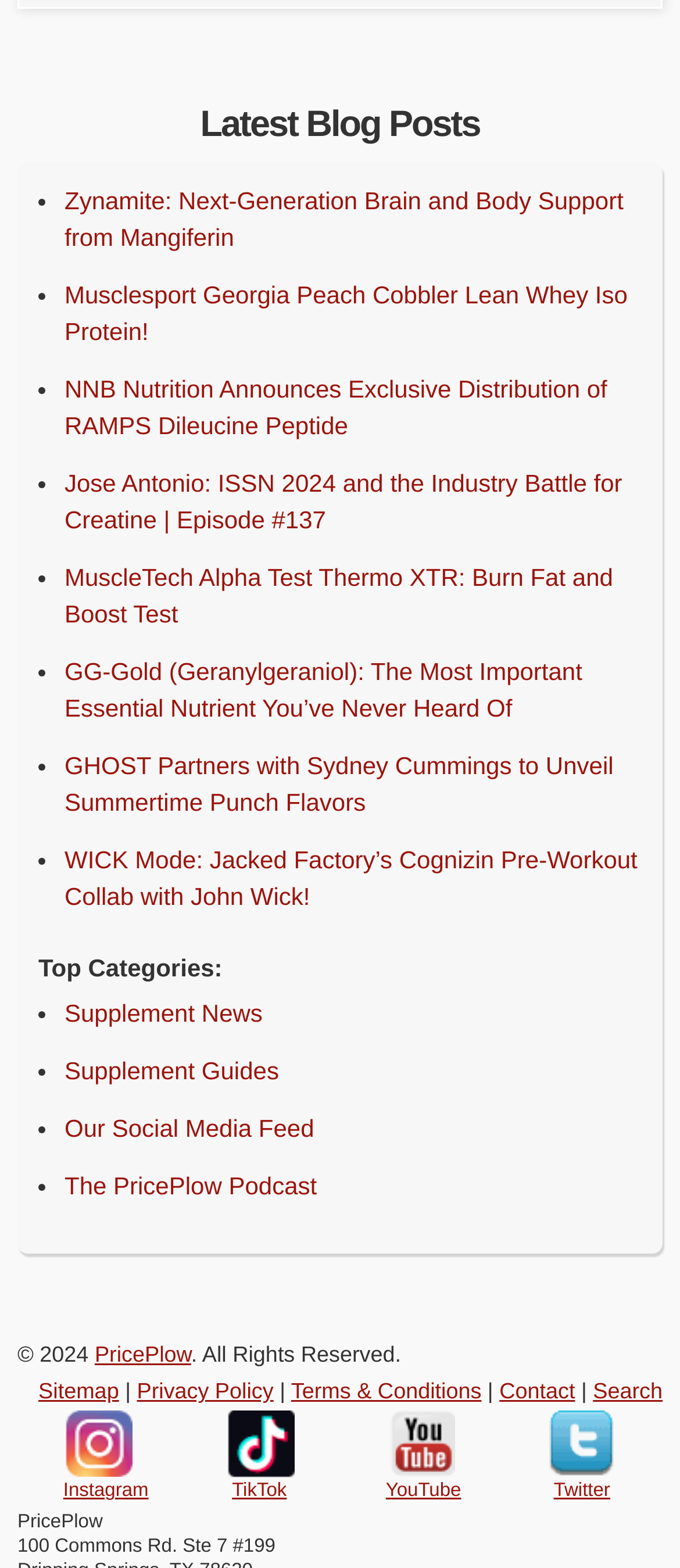Point out the bounding box coordinates of the section to click in order to follow this instruction: "Visit the PricePlow homepage".

[0.139, 0.856, 0.281, 0.872]